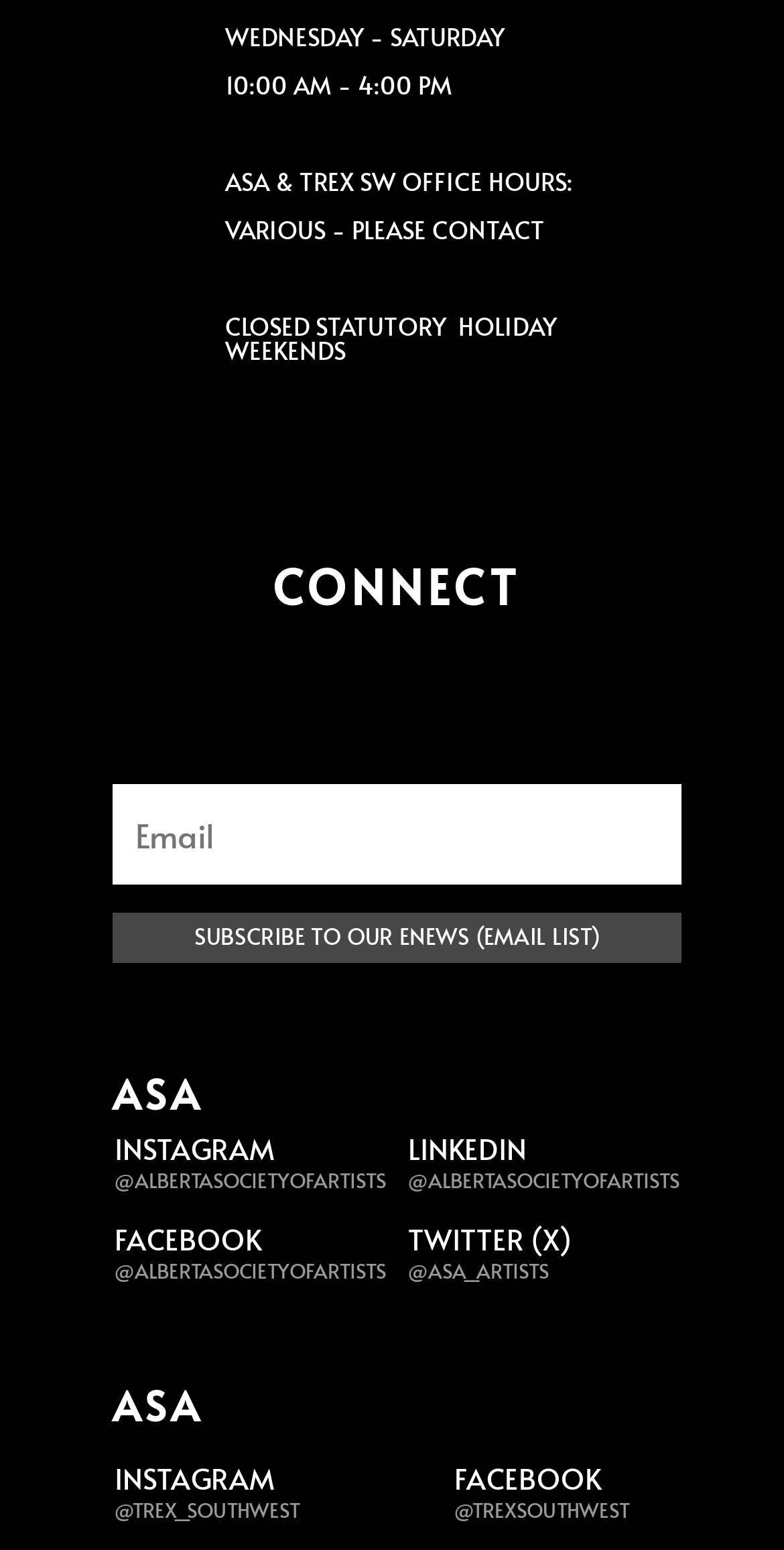Identify the bounding box coordinates of the part that should be clicked to carry out this instruction: "Visit our Instagram page".

[0.146, 0.729, 0.351, 0.754]